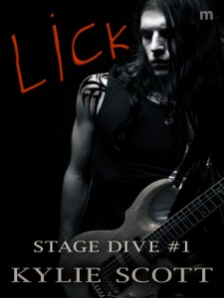Respond to the question with just a single word or phrase: 
What is the author's name?

Kylie Scott